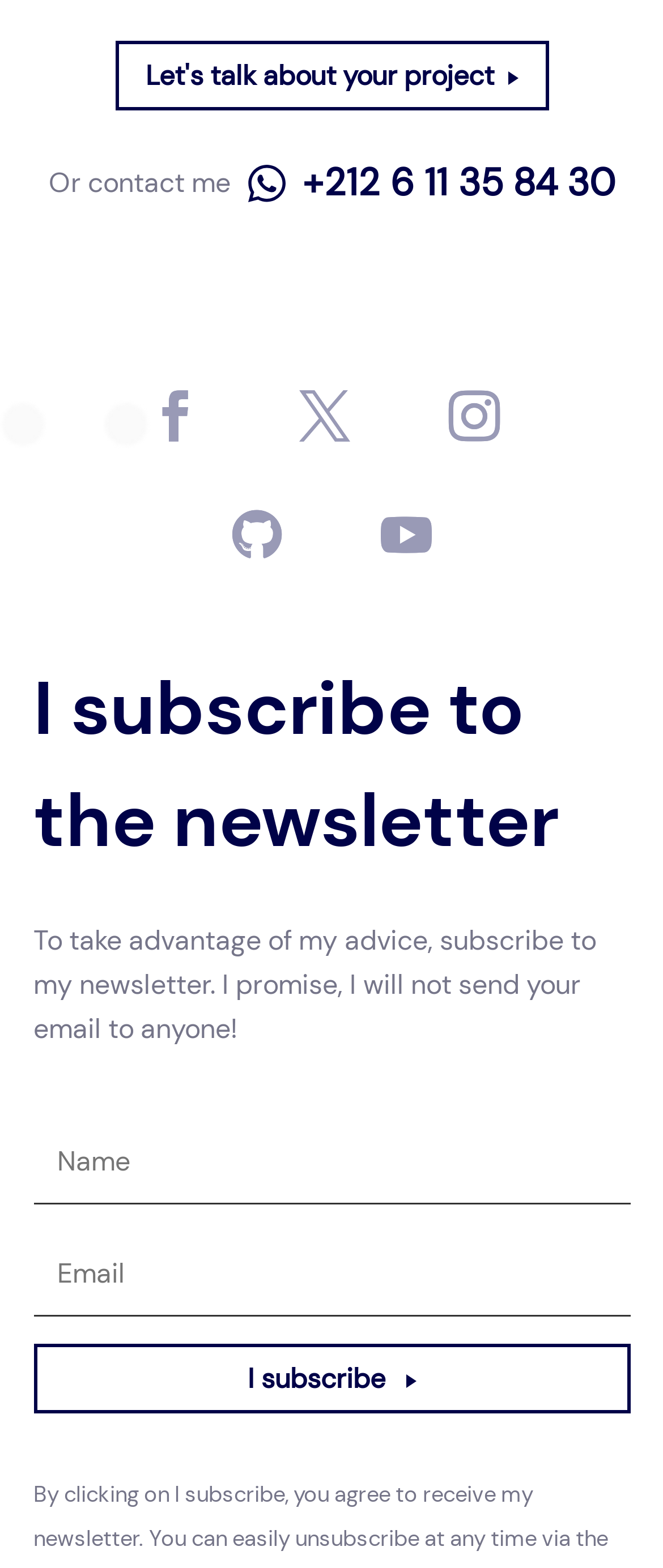Determine the bounding box coordinates of the clickable element necessary to fulfill the instruction: "Subscribe to the newsletter". Provide the coordinates as four float numbers within the 0 to 1 range, i.e., [left, top, right, bottom].

[0.05, 0.857, 0.901, 0.95]